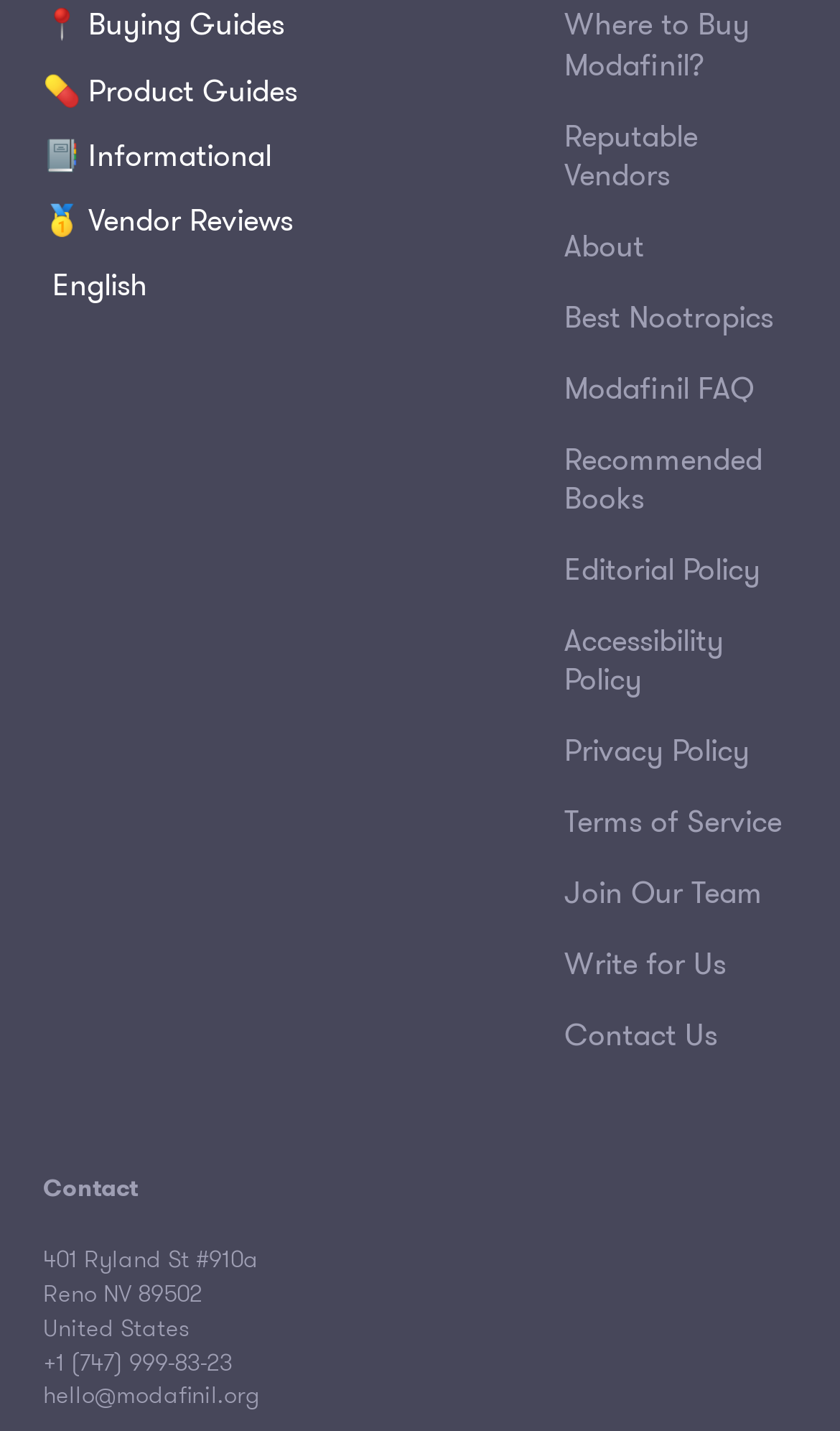What is the topic of the website related to?
Please look at the screenshot and answer in one word or a short phrase.

Modafinil